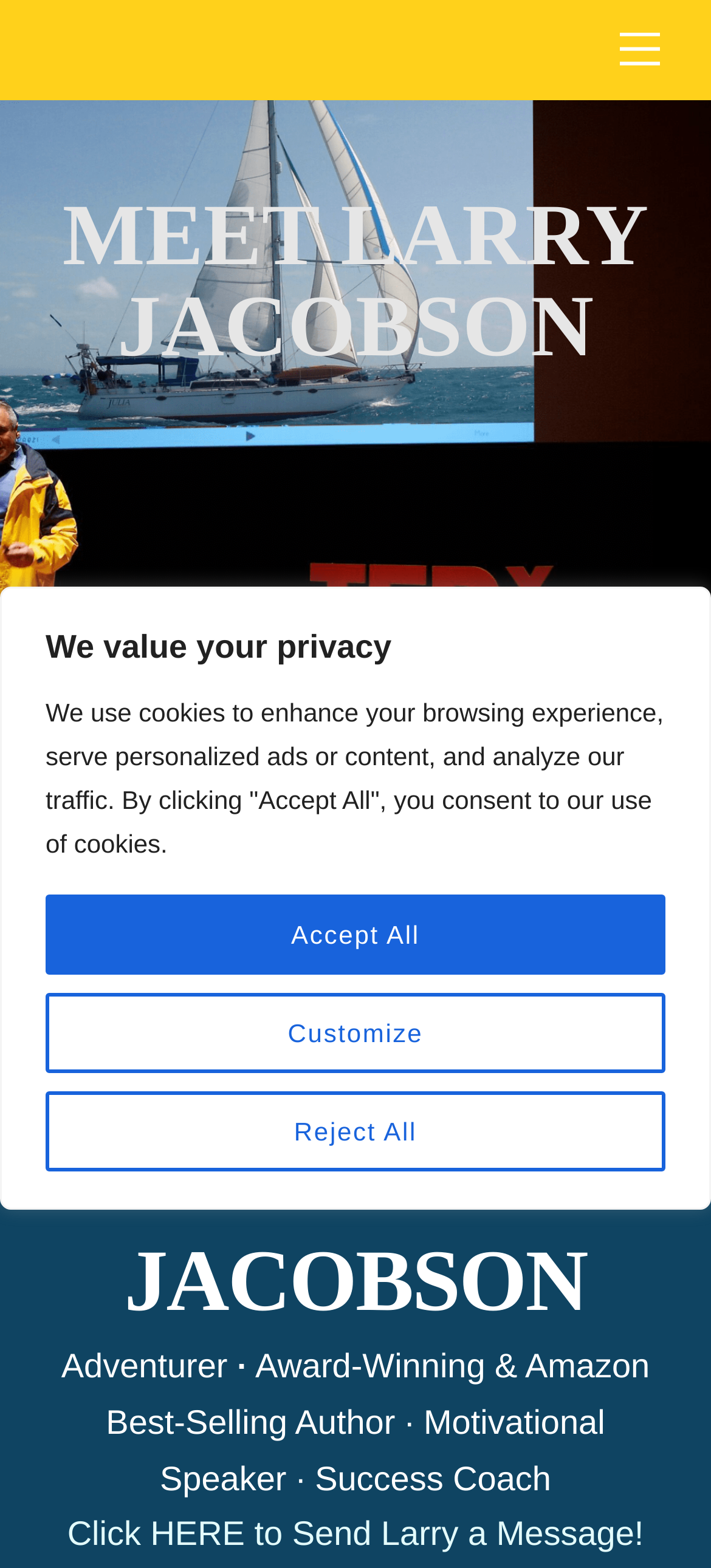What is the purpose of the 'Back To Top' button?
Answer the question with a detailed and thorough explanation.

The 'Back To Top' button is located at the bottom of the webpage, and its purpose is to allow users to quickly navigate back to the top of the page, as indicated by its position and text content.